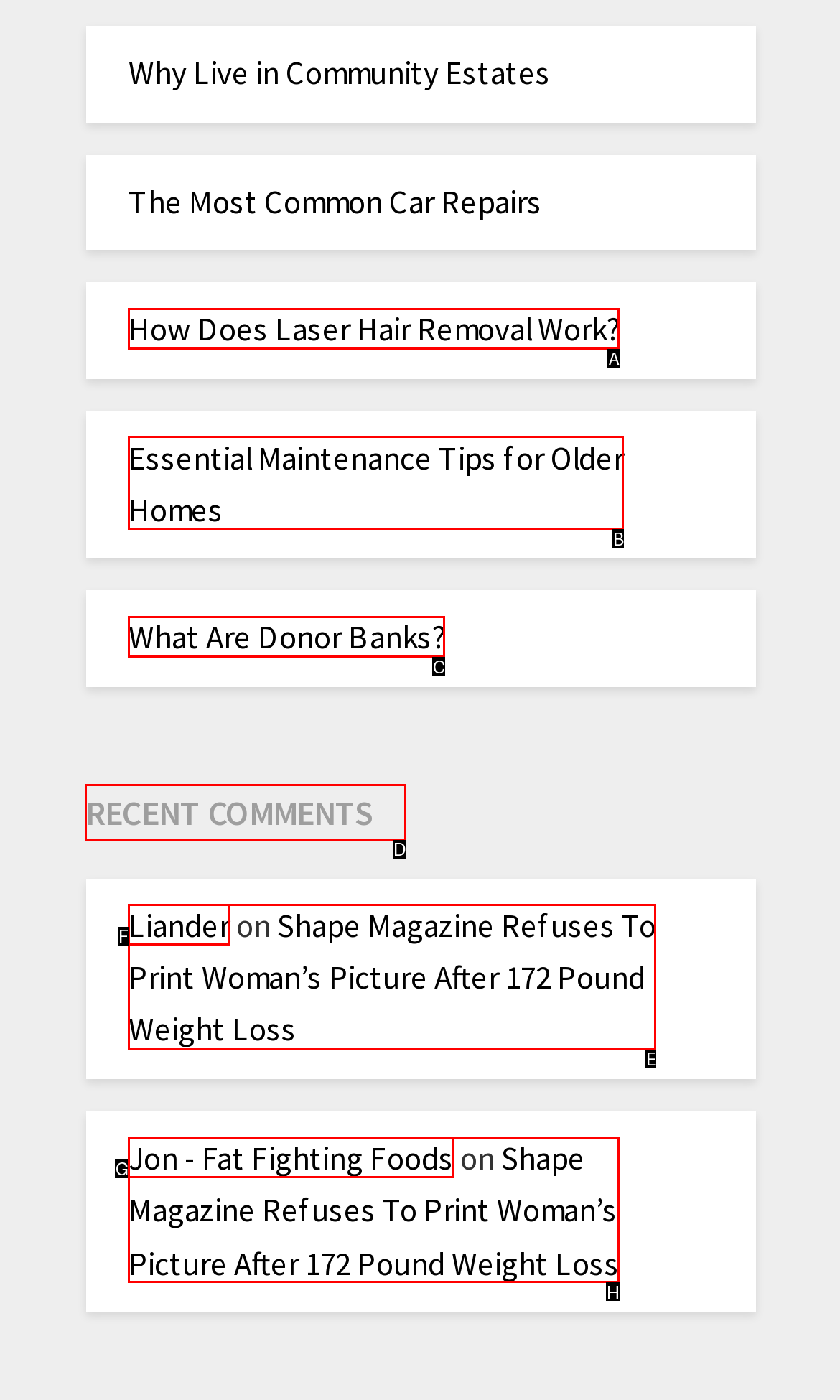Given the task: Check recent comments, tell me which HTML element to click on.
Answer with the letter of the correct option from the given choices.

D